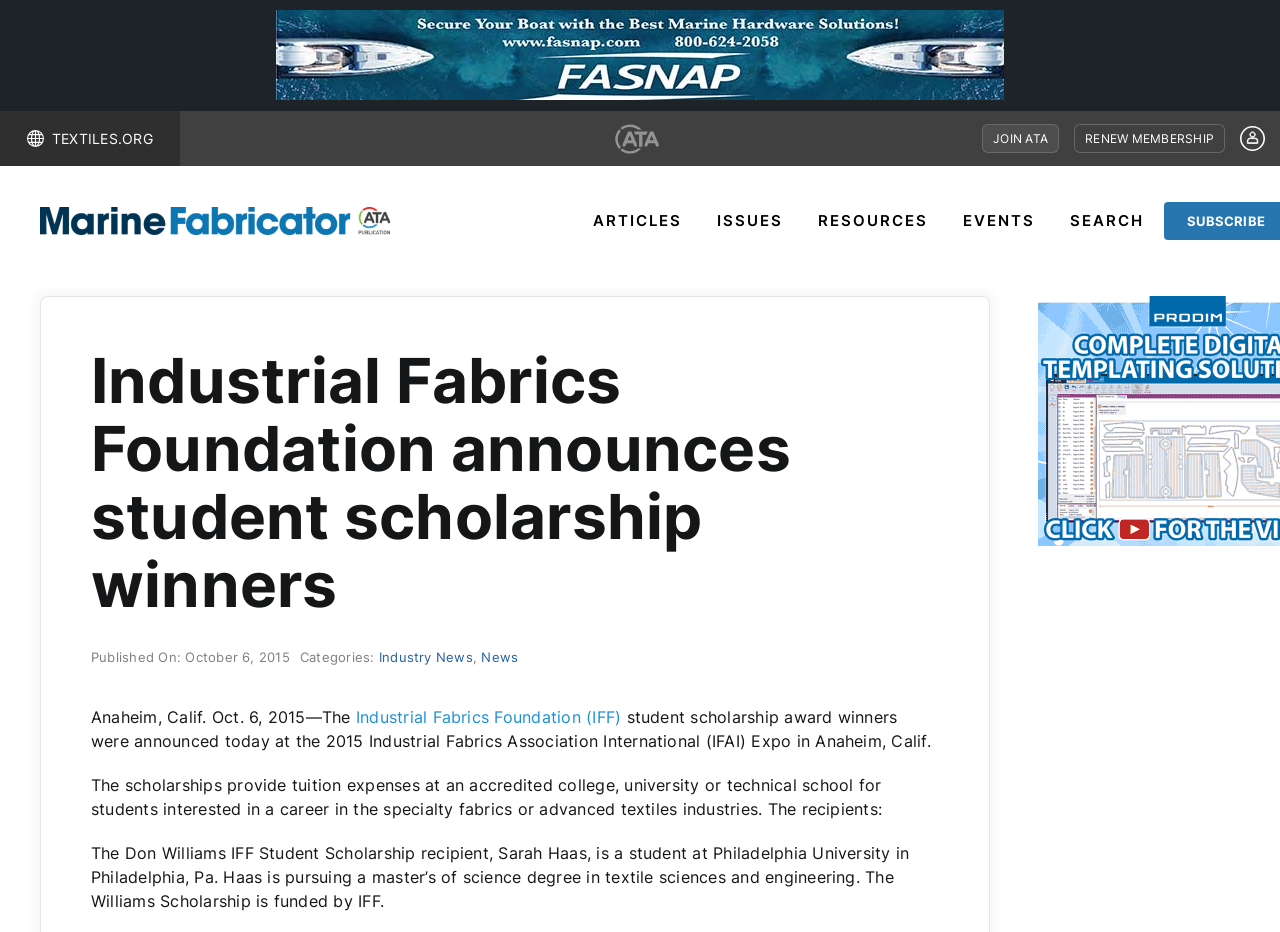Locate the bounding box coordinates of the UI element described by: "Industry News". Provide the coordinates as four float numbers between 0 and 1, formatted as [left, top, right, bottom].

[0.296, 0.696, 0.369, 0.714]